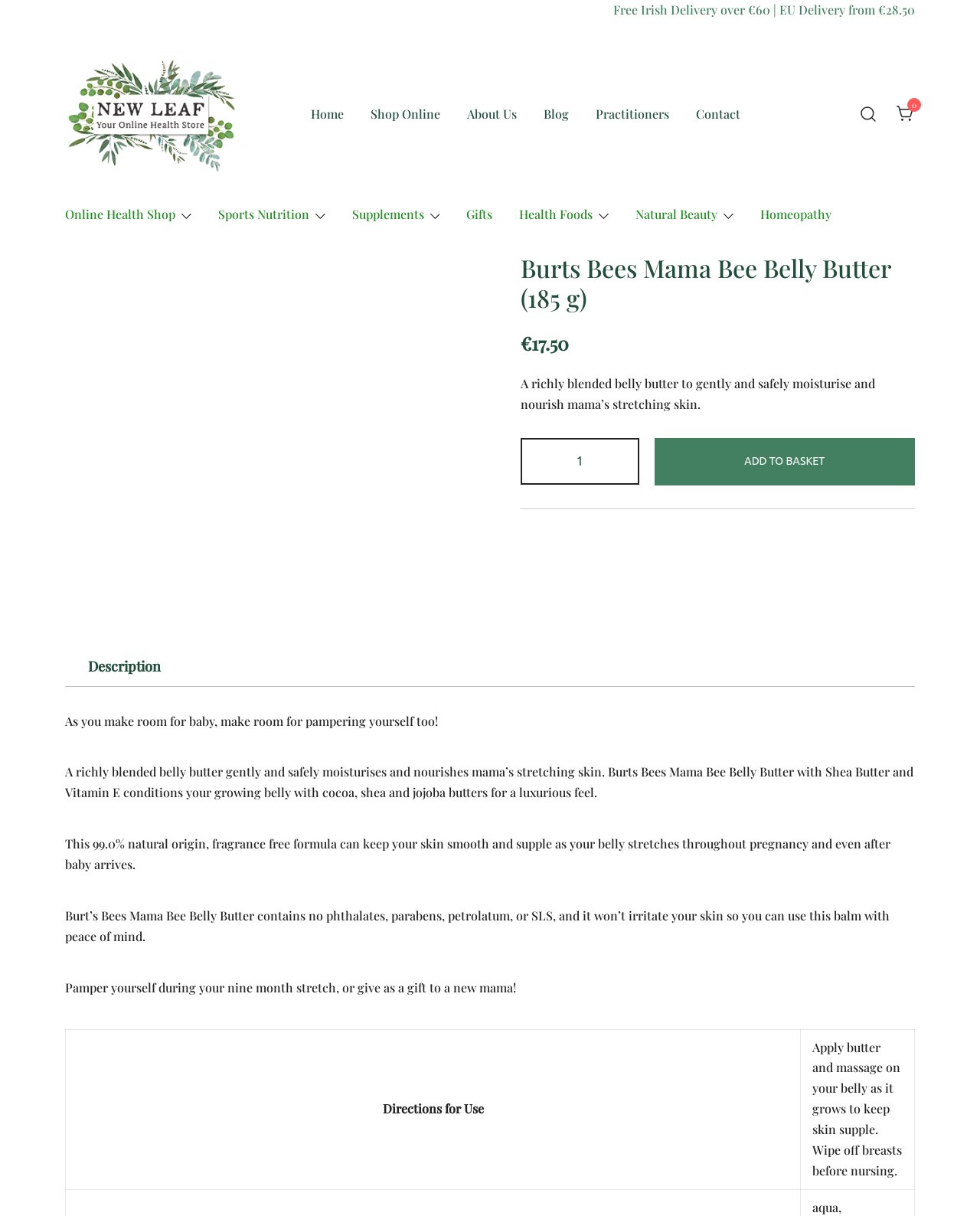Determine the bounding box coordinates of the area to click in order to meet this instruction: "View product description".

[0.066, 0.532, 0.188, 0.564]